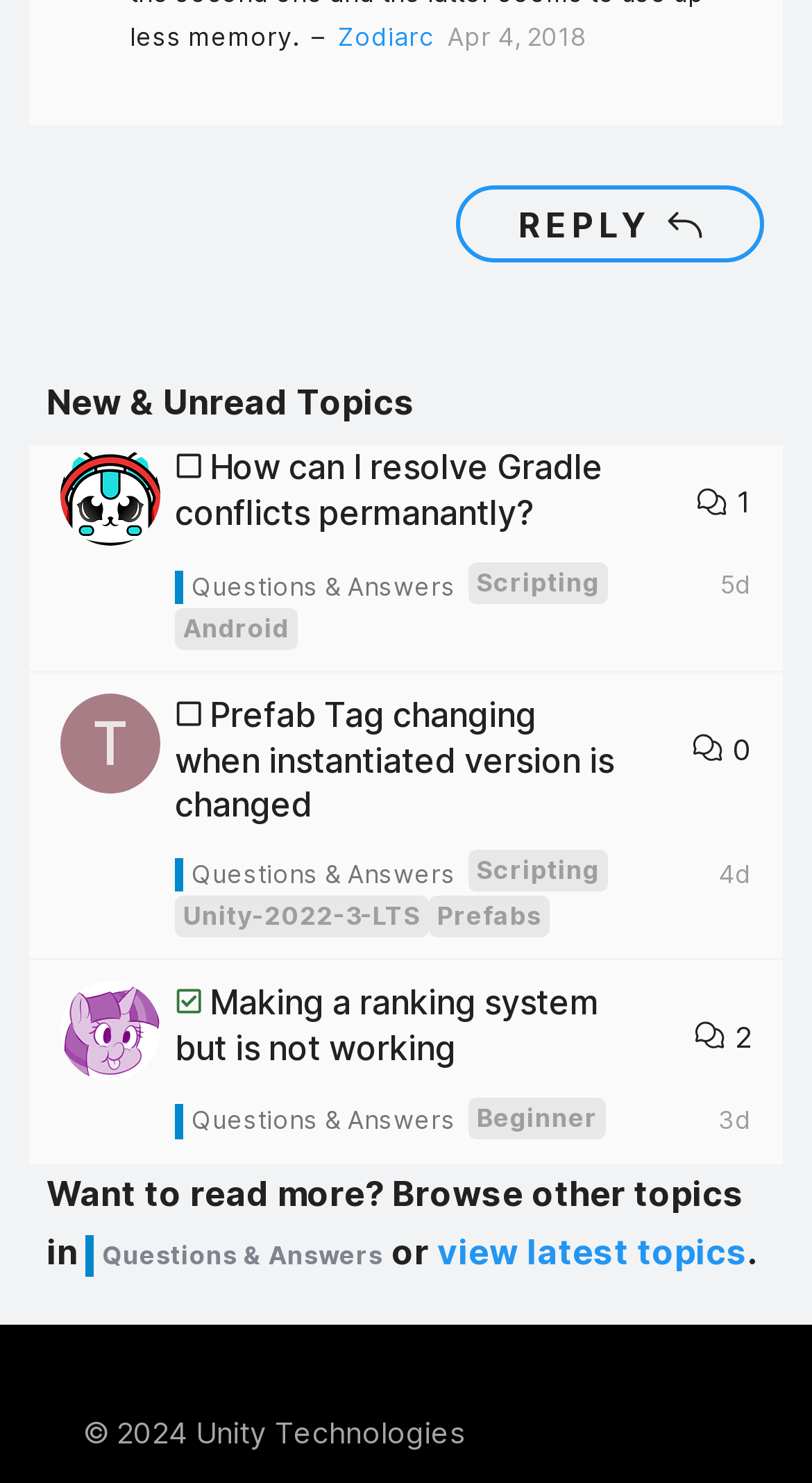How many topics are listed on this page?
Look at the image and respond with a one-word or short-phrase answer.

3